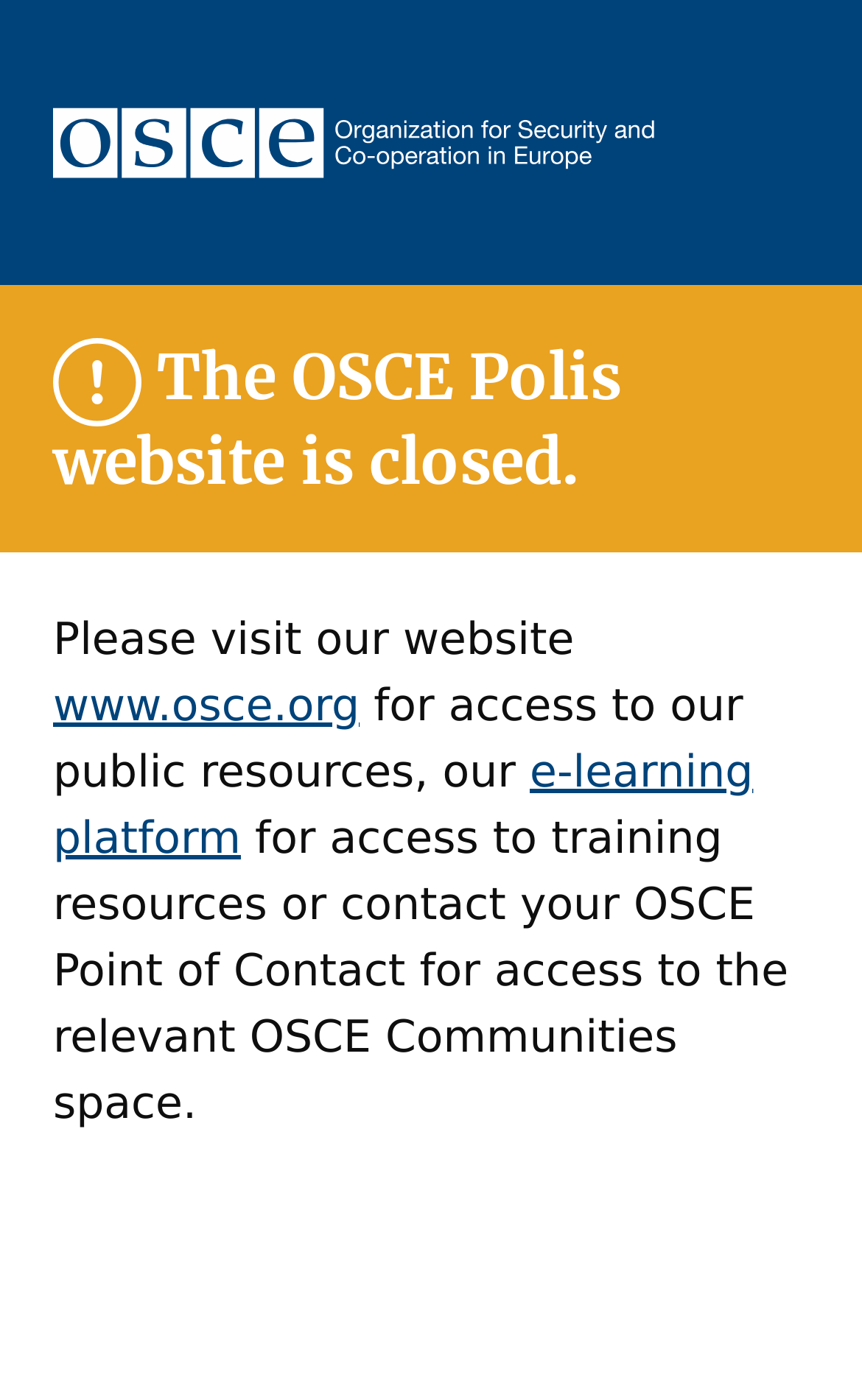Find the bounding box coordinates for the HTML element described in this sentence: "e-learning platform". Provide the coordinates as four float numbers between 0 and 1, in the format [left, top, right, bottom].

[0.062, 0.532, 0.874, 0.618]